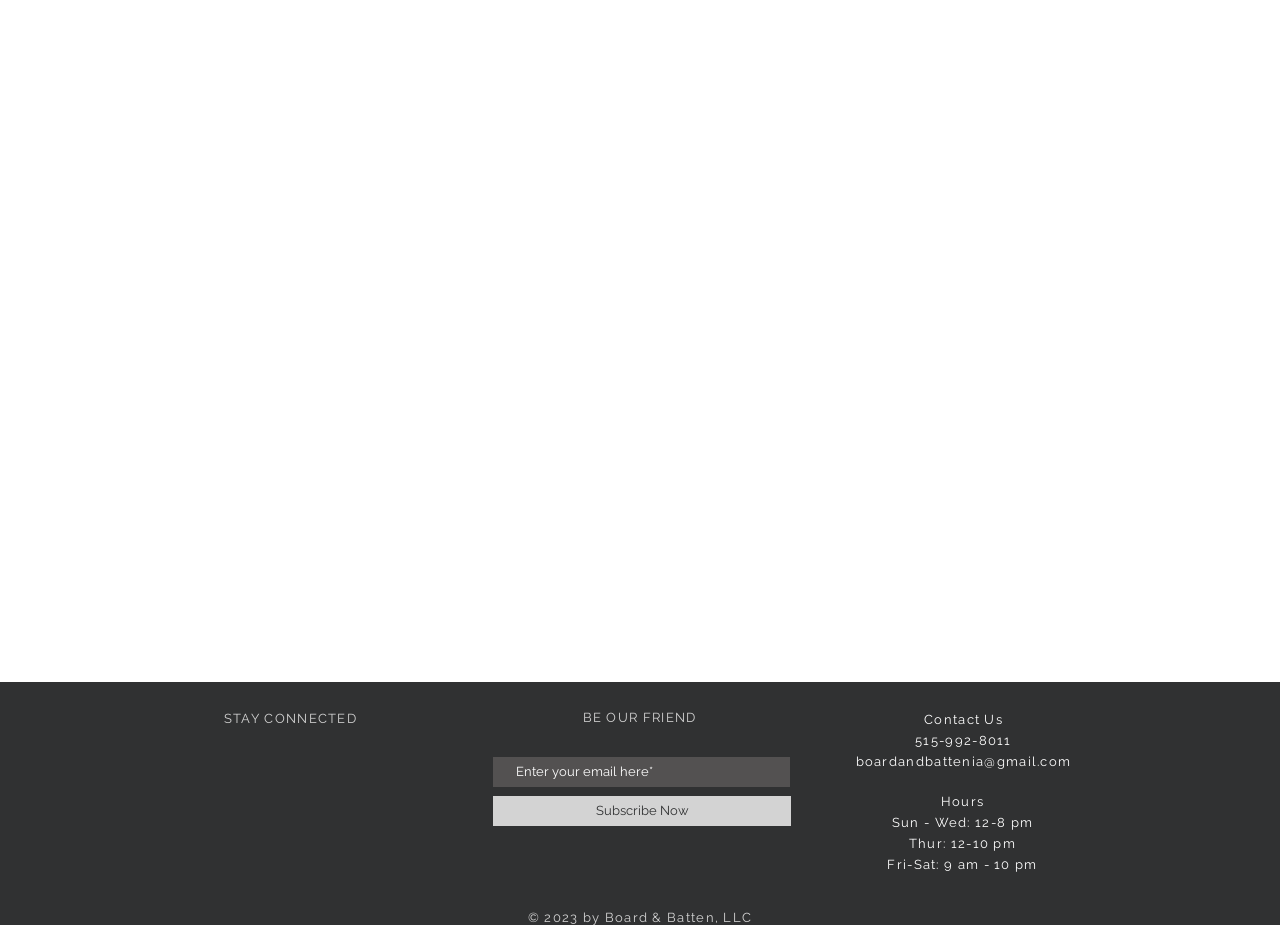Based on the element description Subscribe Now, identify the bounding box coordinates for the UI element. The coordinates should be in the format (top-left x, top-left y, bottom-right x, bottom-right y) and within the 0 to 1 range.

[0.385, 0.861, 0.618, 0.893]